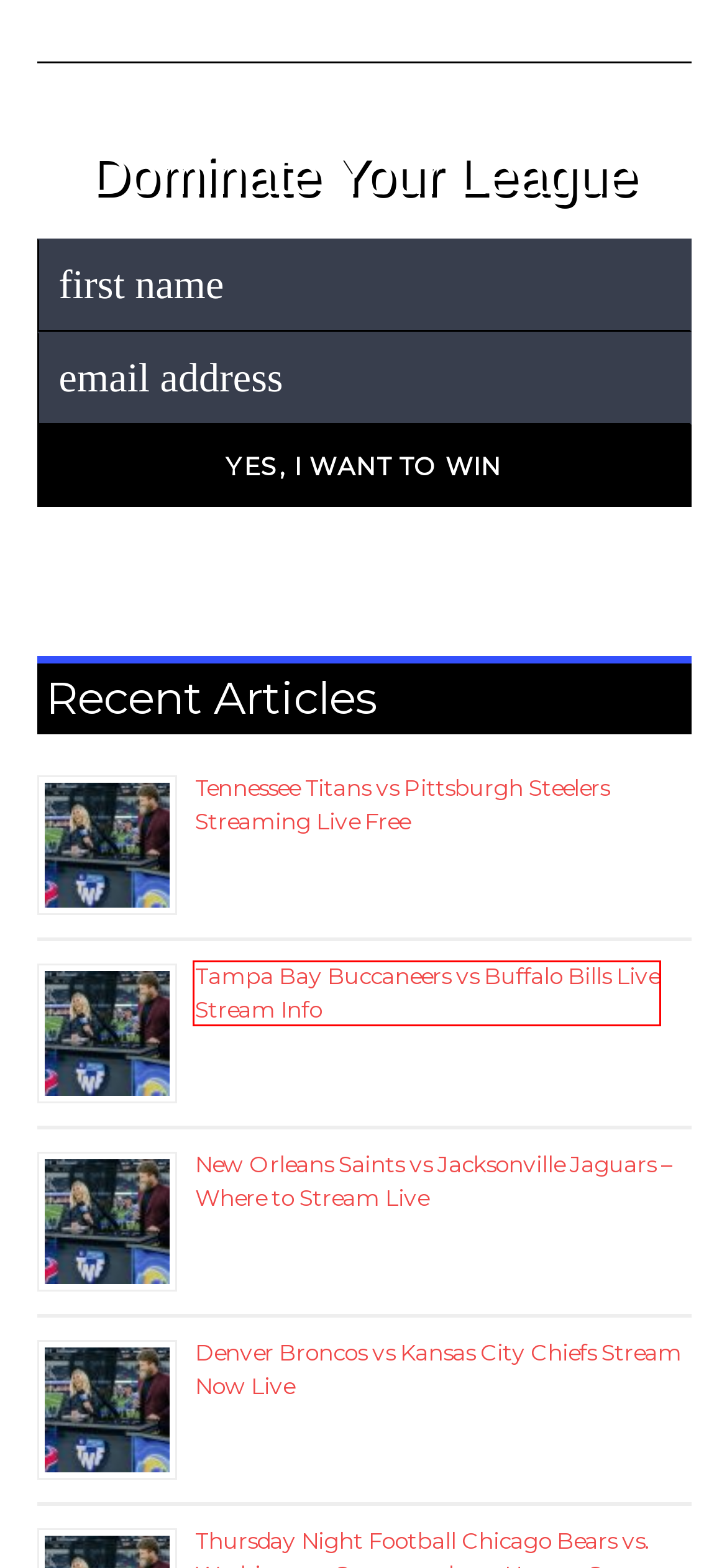You are provided with a screenshot of a webpage highlighting a UI element with a red bounding box. Choose the most suitable webpage description that matches the new page after clicking the element in the bounding box. Here are the candidates:
A. Week 14 Waiver Wire Wide Receivers
B. Tampa Bay Buccaneers vs Buffalo Bills Live Stream Info
C. Week 14 Waiver Wire Running Backs
D. 2023 Fantasy Football Cheat Sheets and Draft Guide
E. Thursday Night Football Chicago Bears vs. Washington Commanders – How to Stream Live on October 5th
F. New Orleans Saints vs Jacksonville Jaguars - Where to Stream Live
G. Tennessee Titans vs Pittsburgh Steelers Streaming Live Free
H. Denver Broncos vs Kansas City Chiefs Stream Now Live

B